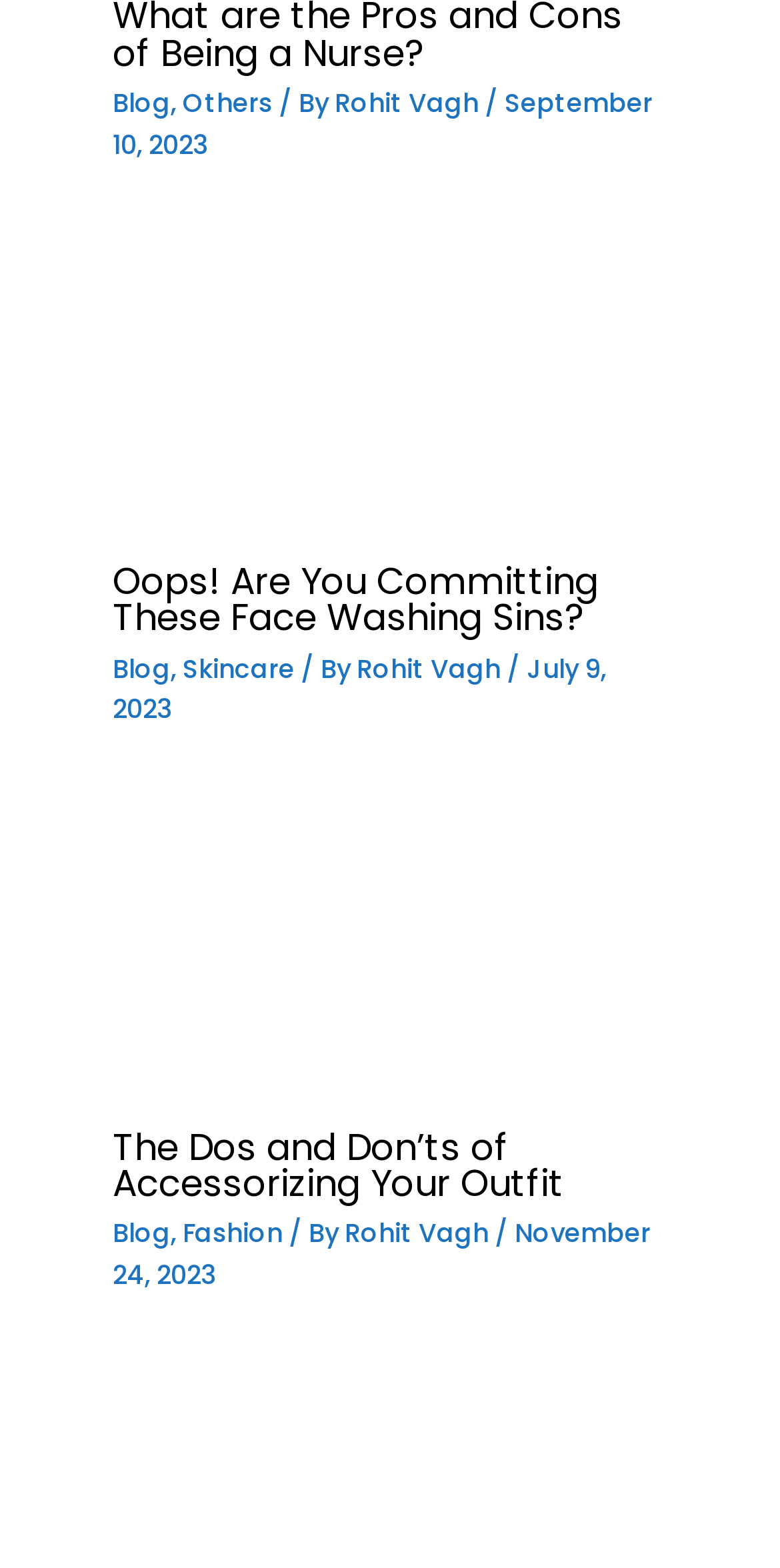What is the title of the second article?
Based on the screenshot, respond with a single word or phrase.

The Dos and Don’ts of Accessorizing Your Outfit